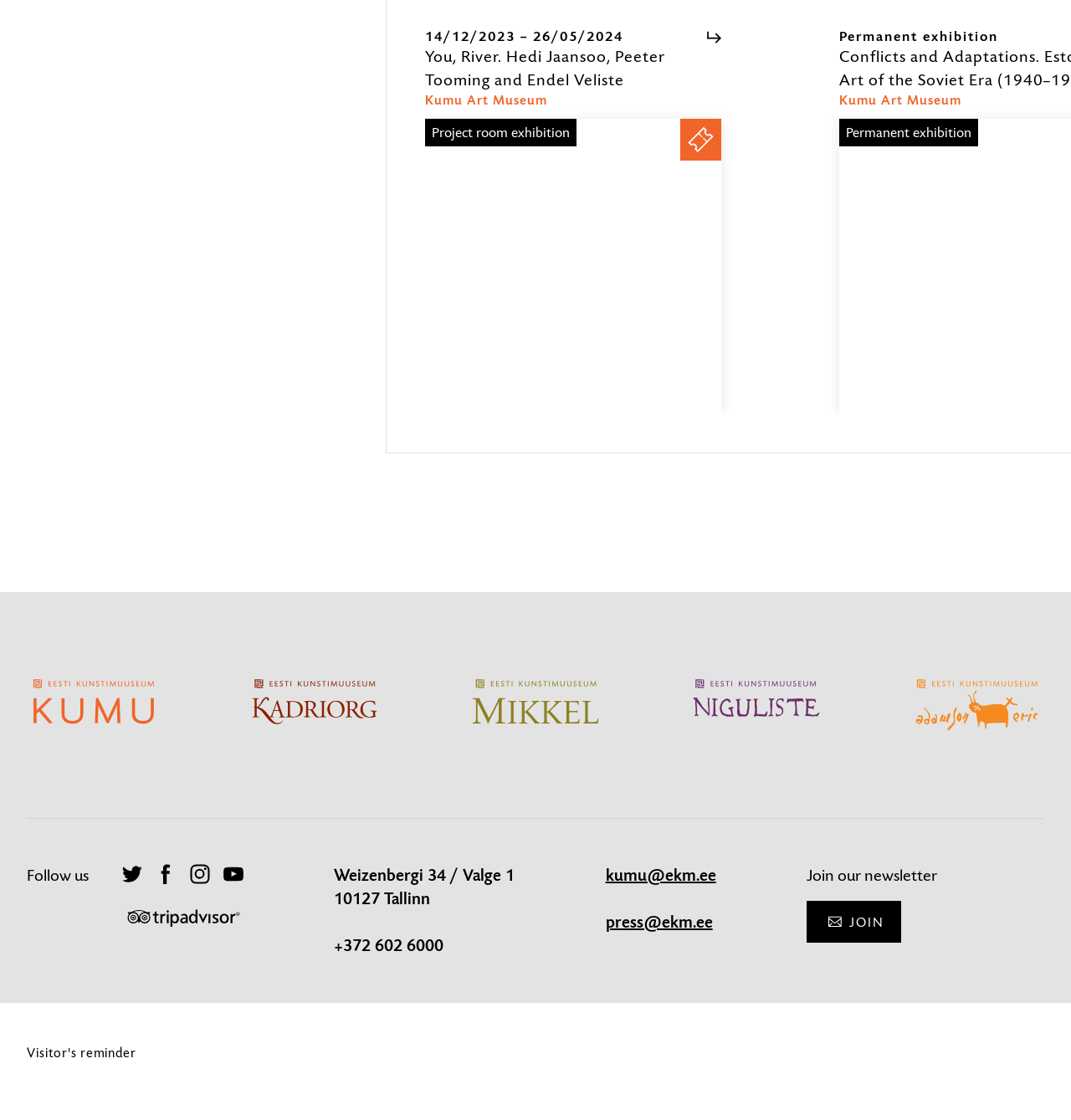Answer the question with a brief word or phrase:
What is the purpose of the 'TICKETS' link?

To buy tickets